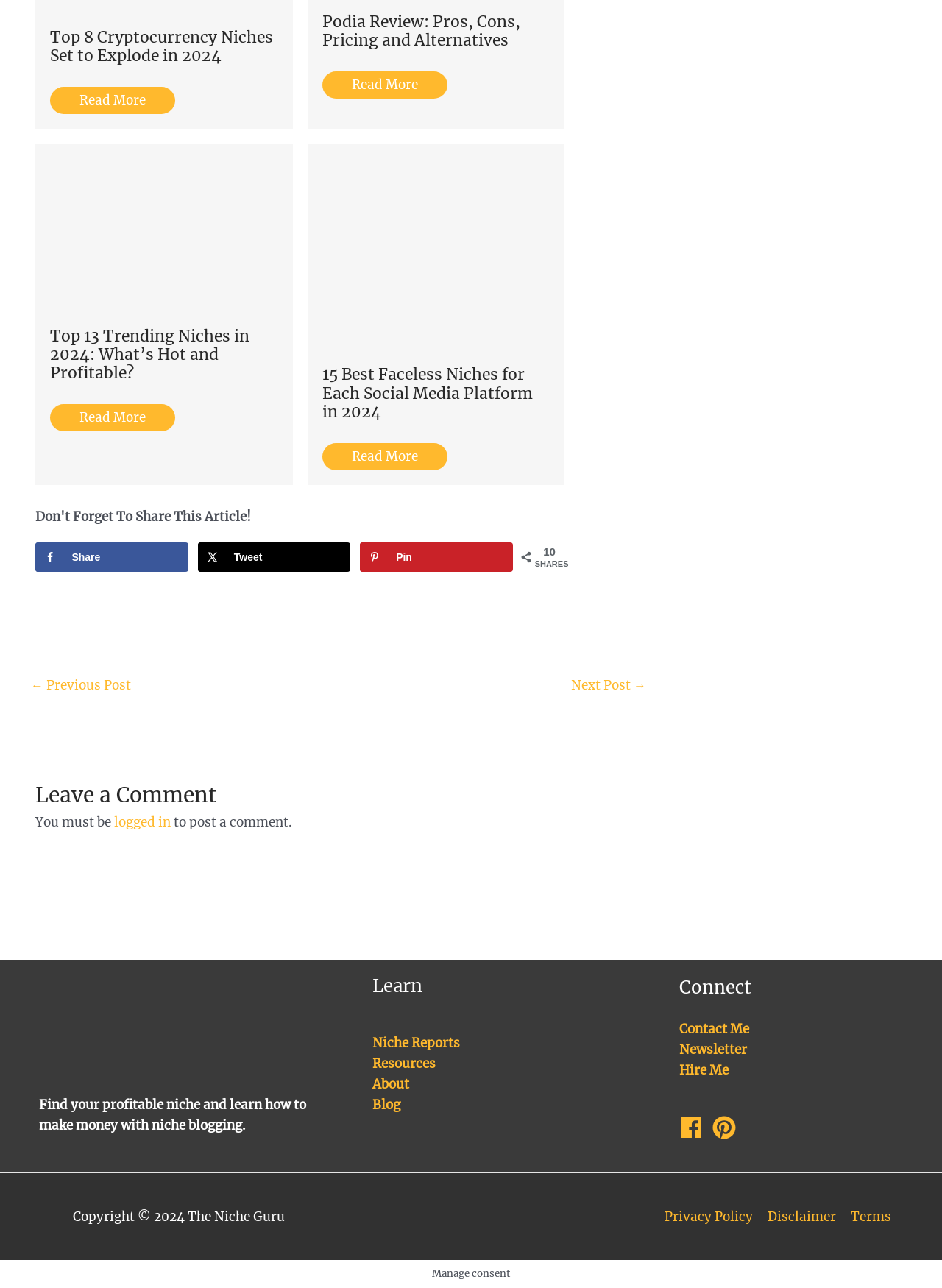Determine the bounding box coordinates of the region that needs to be clicked to achieve the task: "Read more about Top 8 Cryptocurrency Niches Set to Explode in 2024".

[0.053, 0.021, 0.29, 0.051]